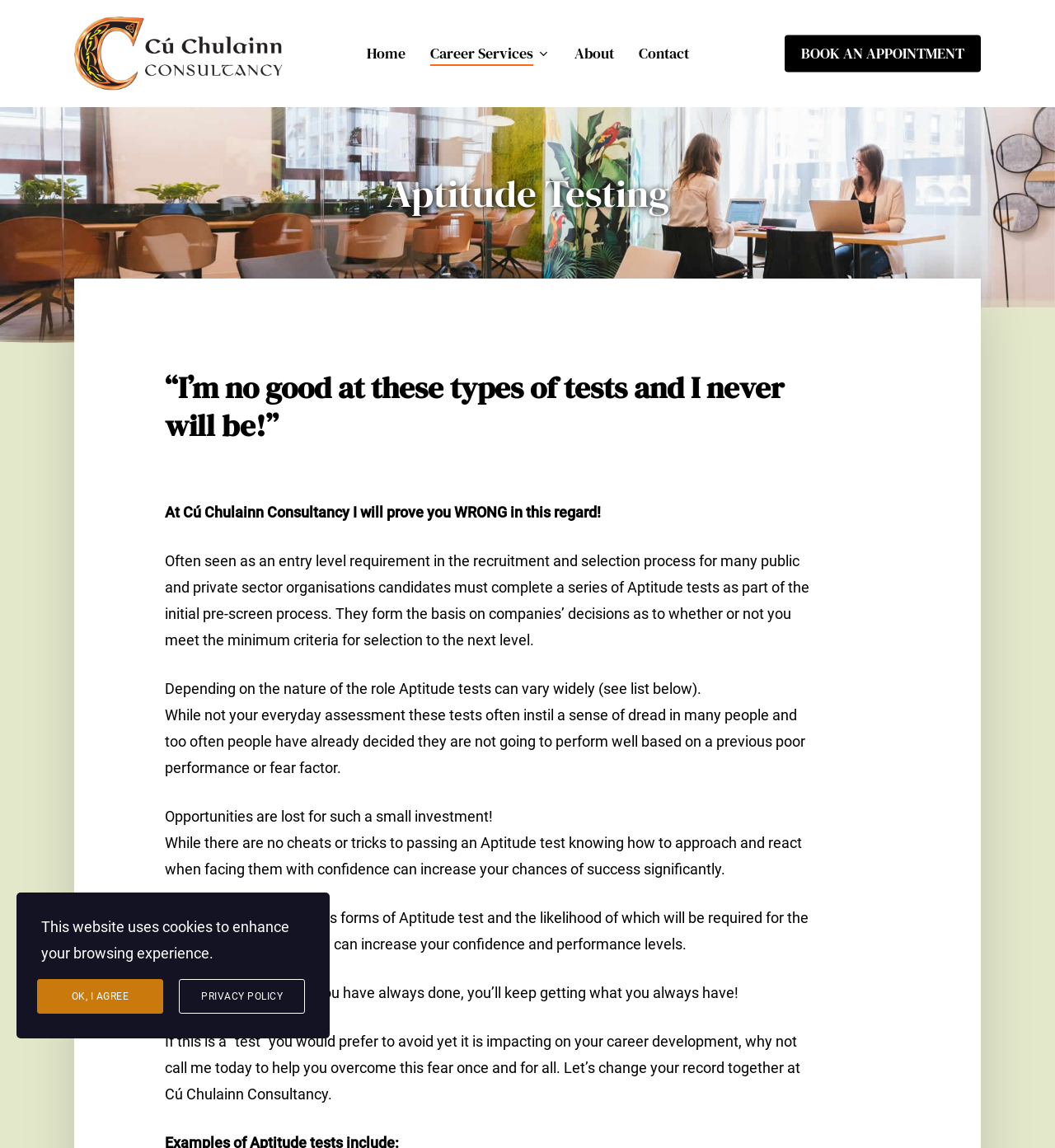What is the name of the consultancy?
Provide a detailed and extensive answer to the question.

The name of the consultancy can be found in the top-left corner of the webpage, where it is written as 'Cú Chulainn Consultancy' in a link and an image.